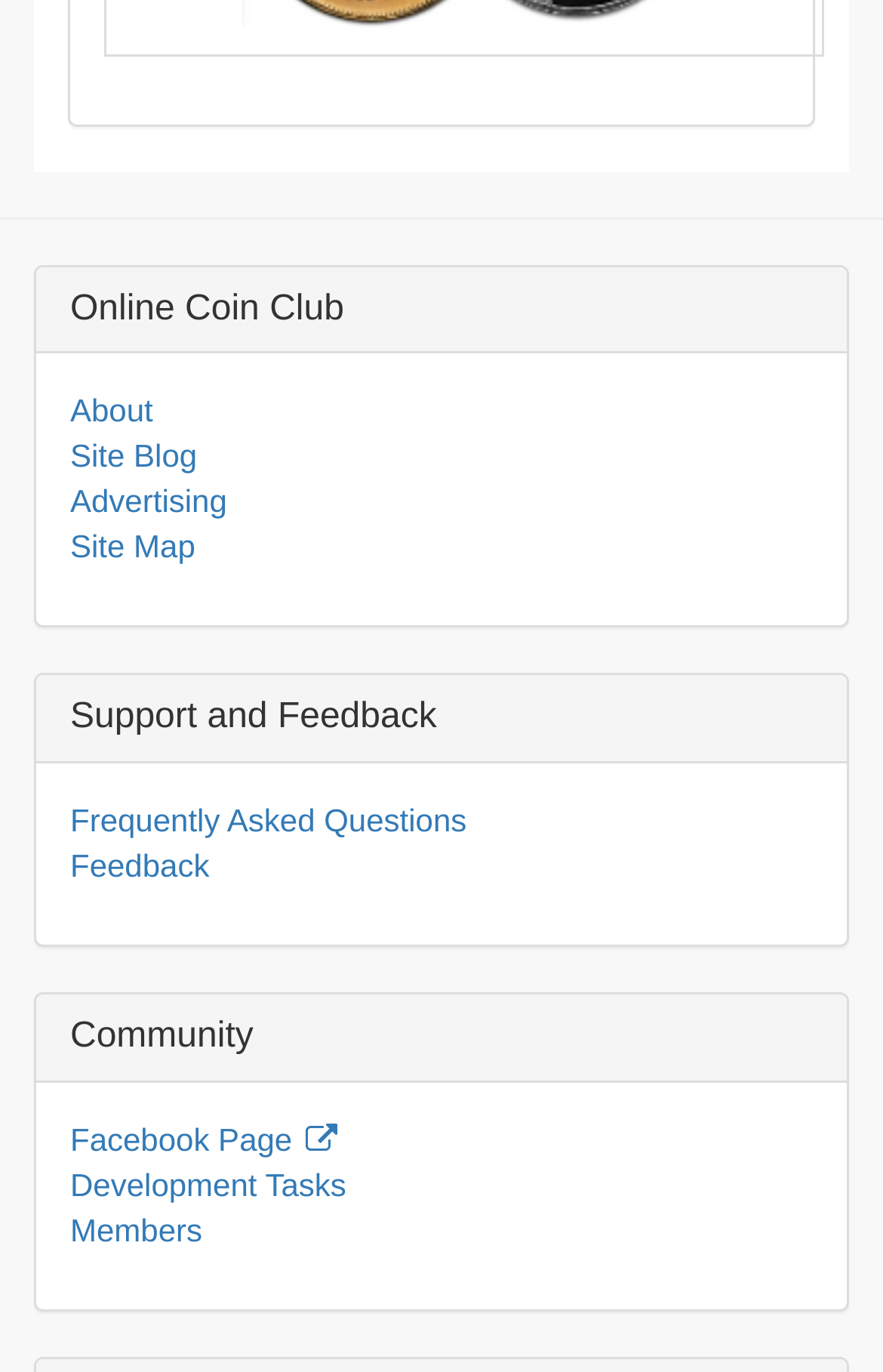Identify the bounding box coordinates of the element that should be clicked to fulfill this task: "click on the button". The coordinates should be provided as four float numbers between 0 and 1, i.e., [left, top, right, bottom].

None